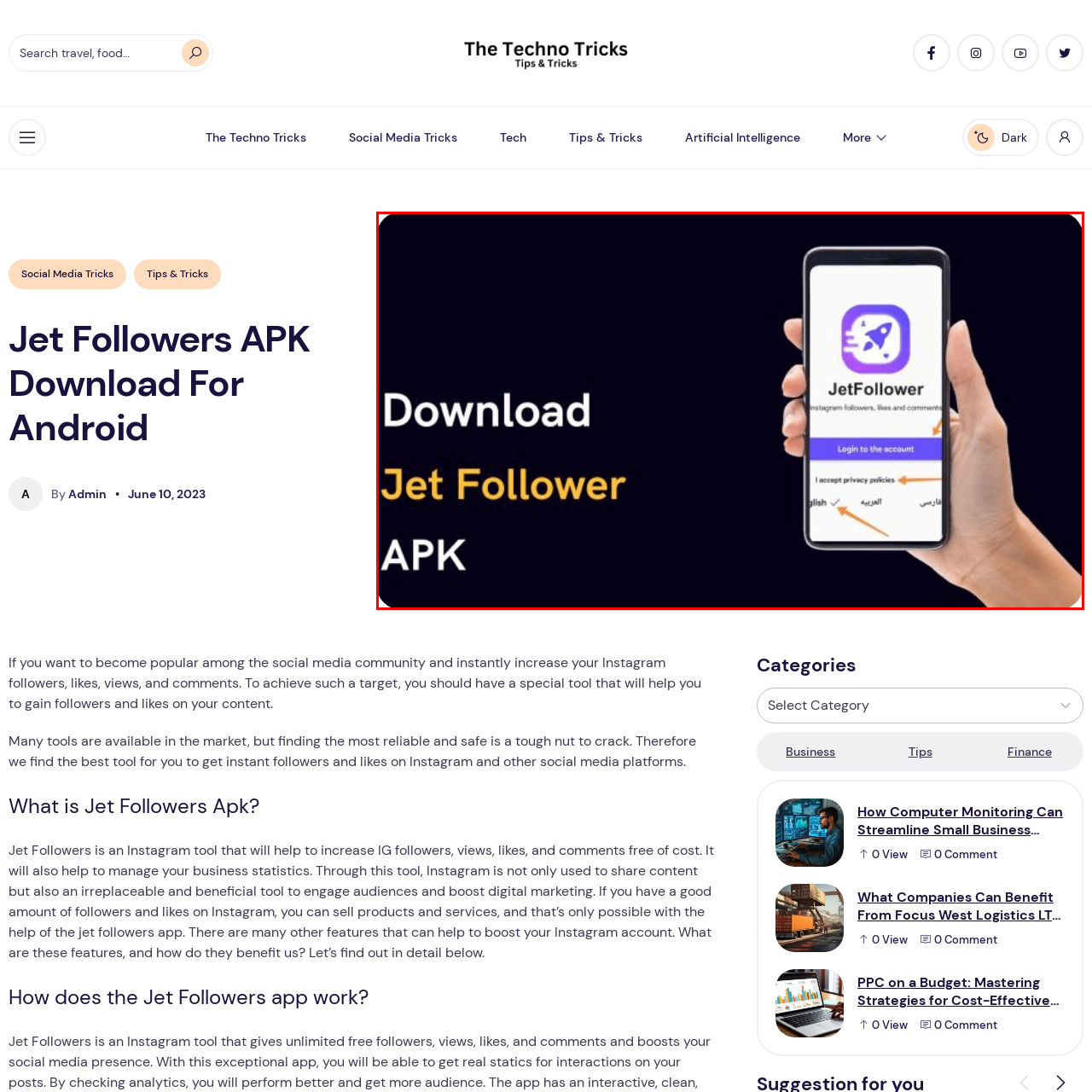Check the picture within the red bounding box and provide a brief answer using one word or phrase: What is the color of the background?

Dark